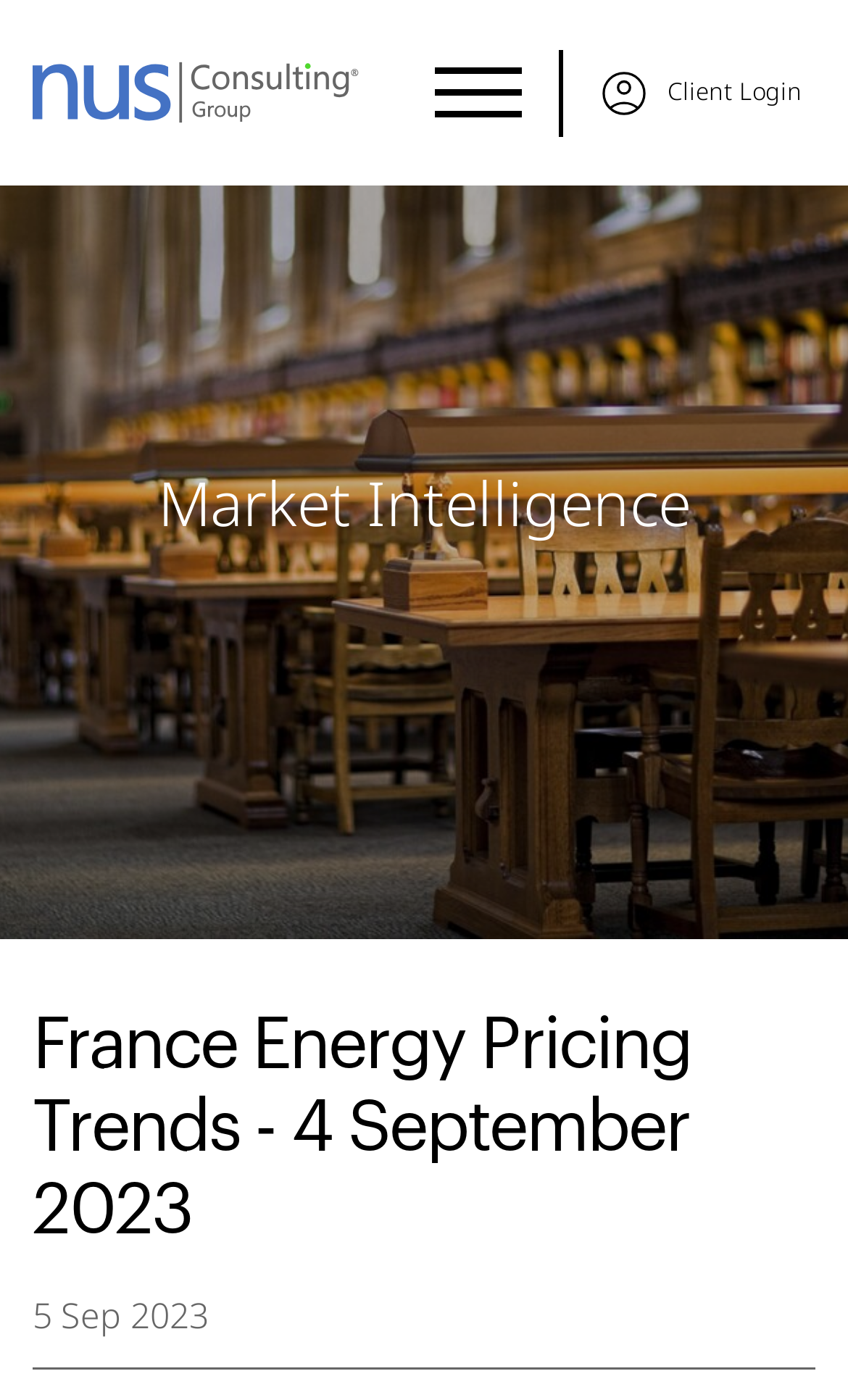What is the theme of the background image?
Refer to the image and give a detailed answer to the question.

I looked at the image element with the description 'Desks with row lamps in a library.' and inferred that the theme of the background image is a library.